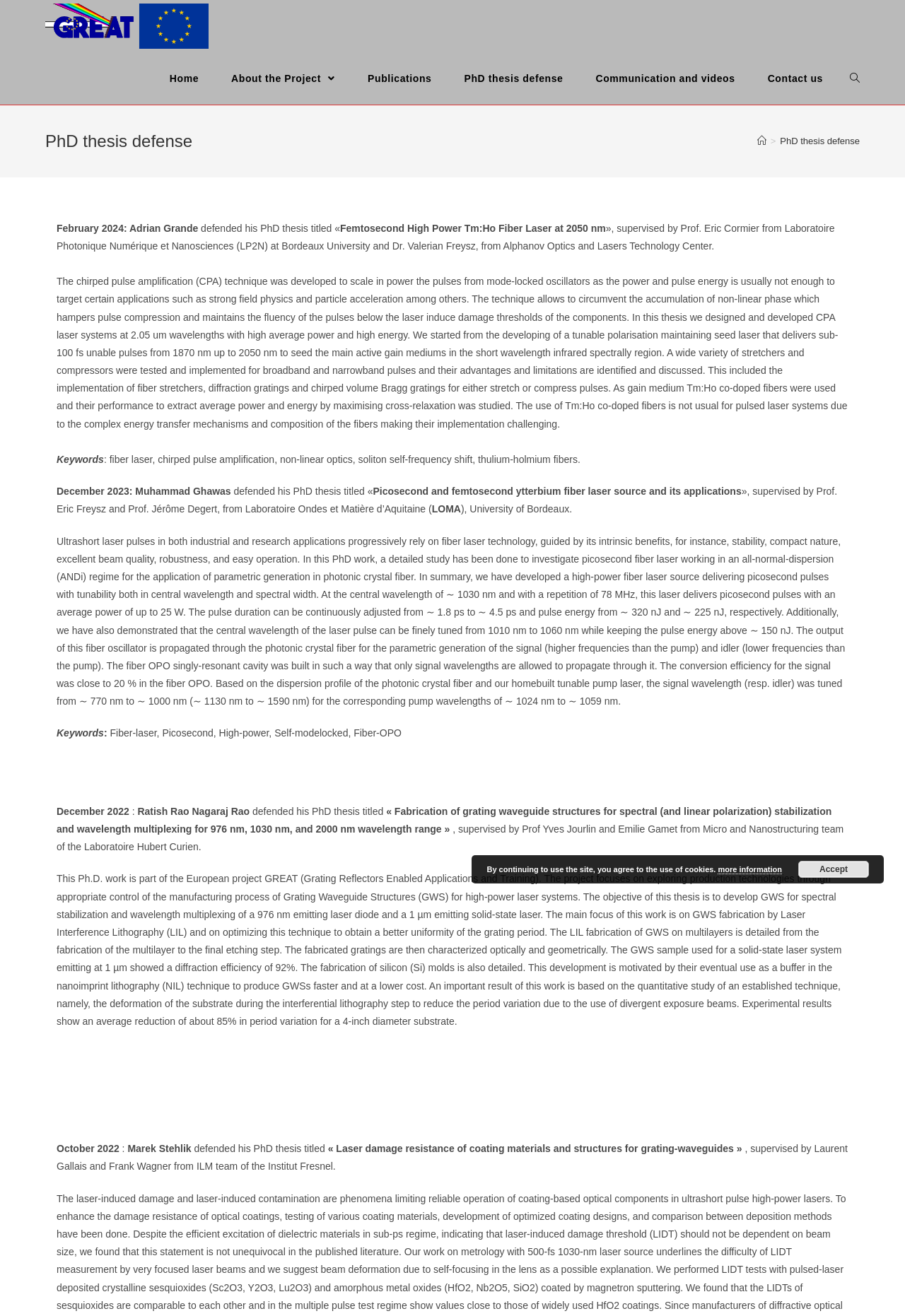For the element described, predict the bounding box coordinates as (top-left x, top-left y, bottom-right x, bottom-right y). All values should be between 0 and 1. Element description: Next Post →

None